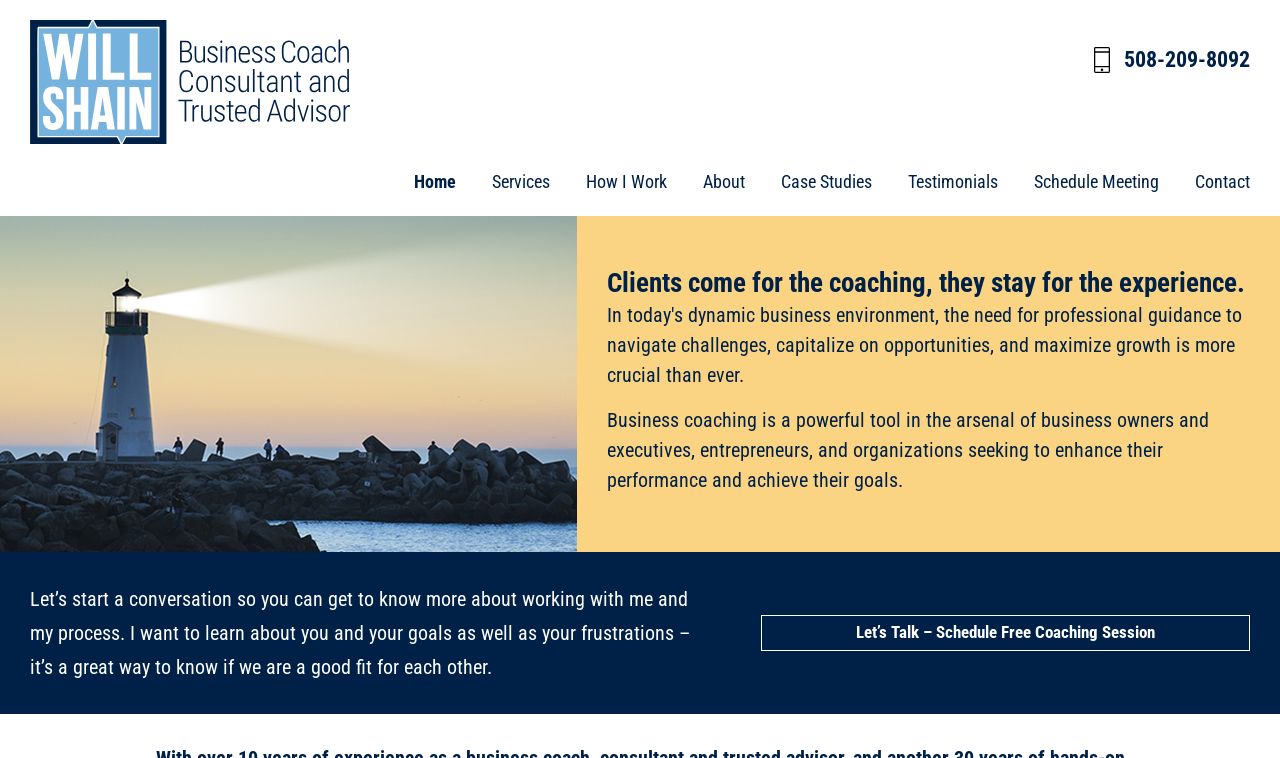Determine the bounding box coordinates of the UI element described below. Use the format (top-left x, top-left y, bottom-right x, bottom-right y) with floating point numbers between 0 and 1: Contact

[0.926, 0.199, 0.984, 0.258]